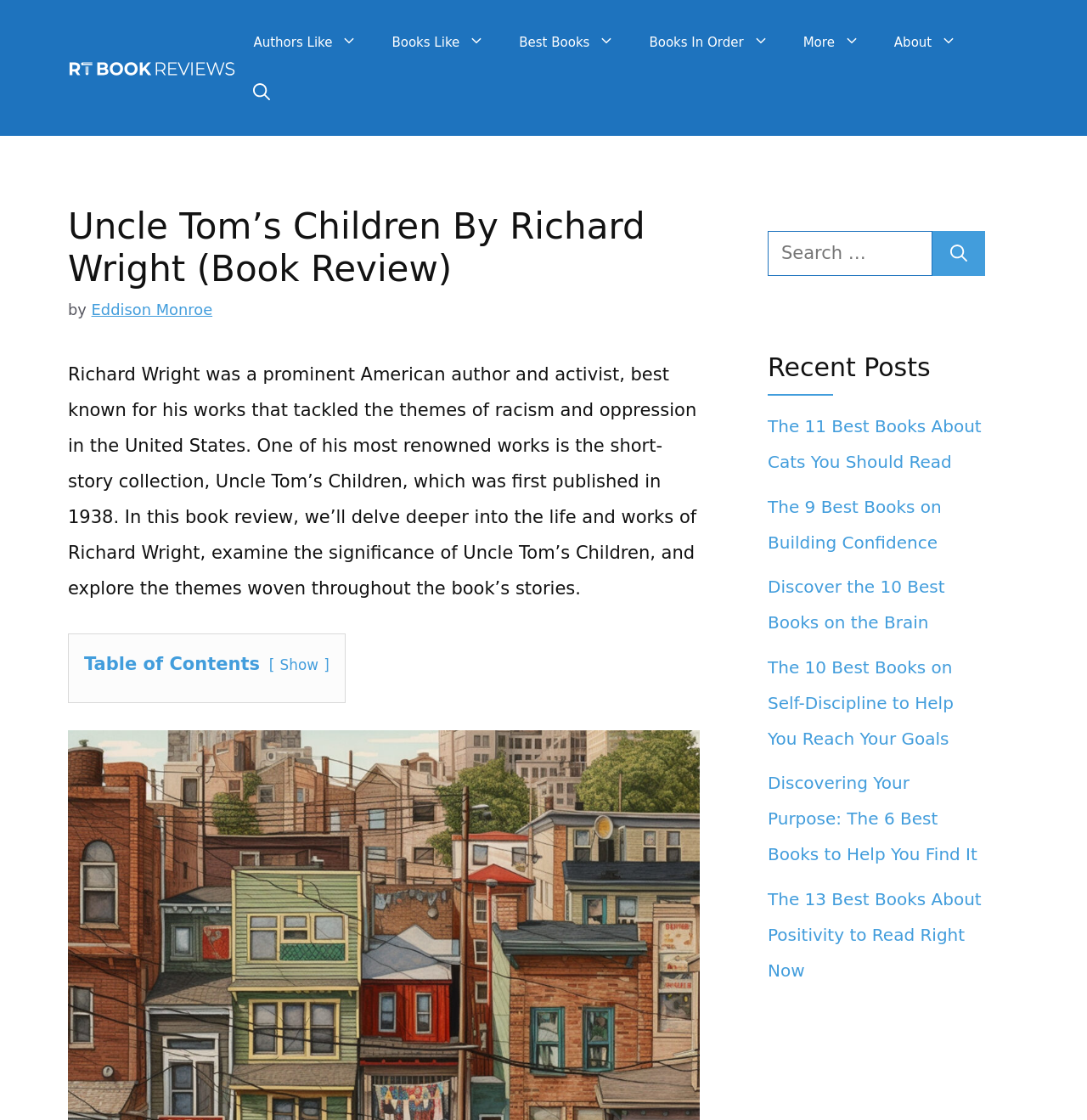Identify the bounding box coordinates for the element you need to click to achieve the following task: "Learn more about Richard Wright". The coordinates must be four float values ranging from 0 to 1, formatted as [left, top, right, bottom].

[0.084, 0.268, 0.195, 0.284]